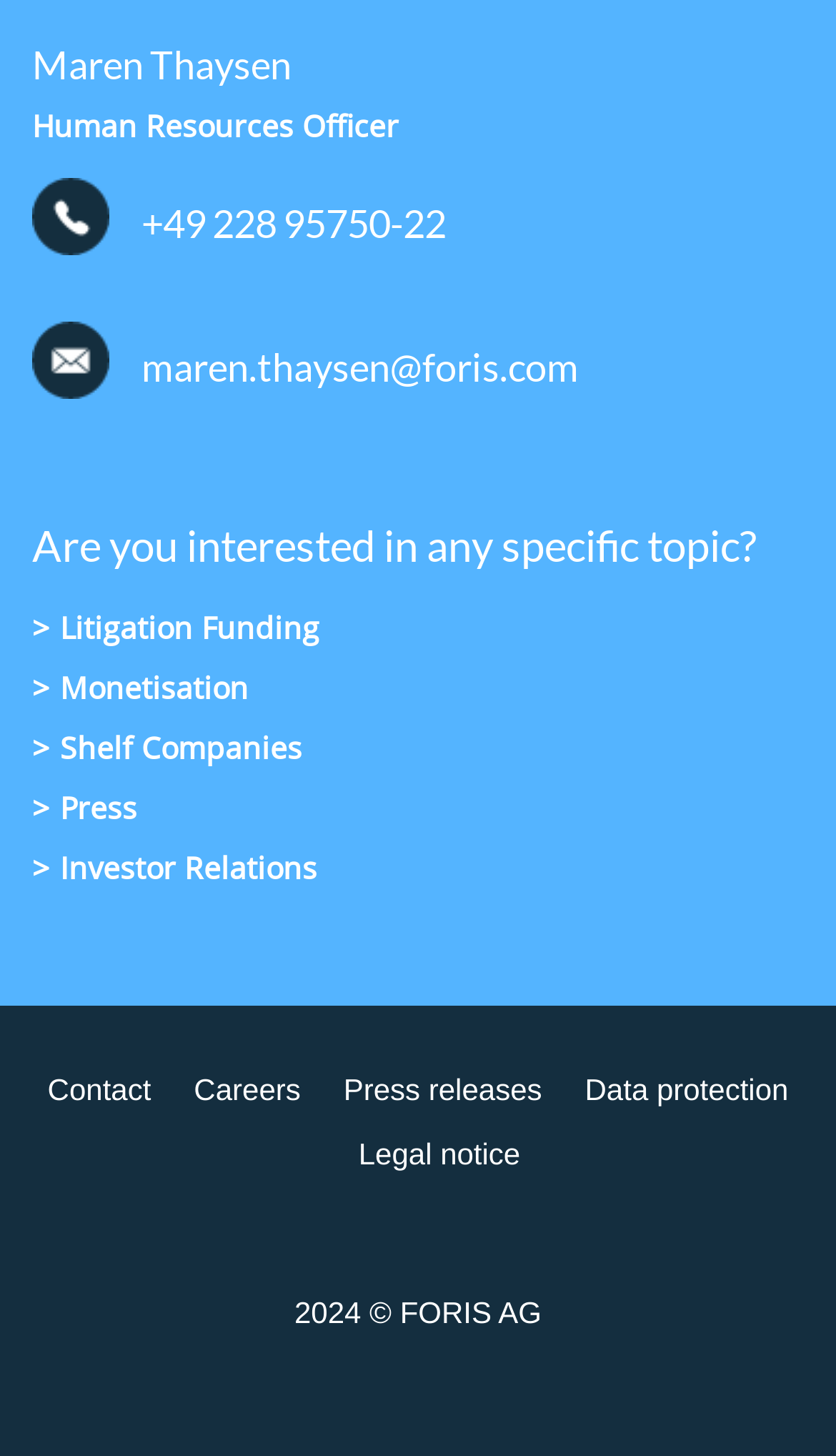Determine the bounding box for the described HTML element: "+49 228 95750-22". Ensure the coordinates are four float numbers between 0 and 1 in the format [left, top, right, bottom].

[0.038, 0.122, 0.808, 0.185]